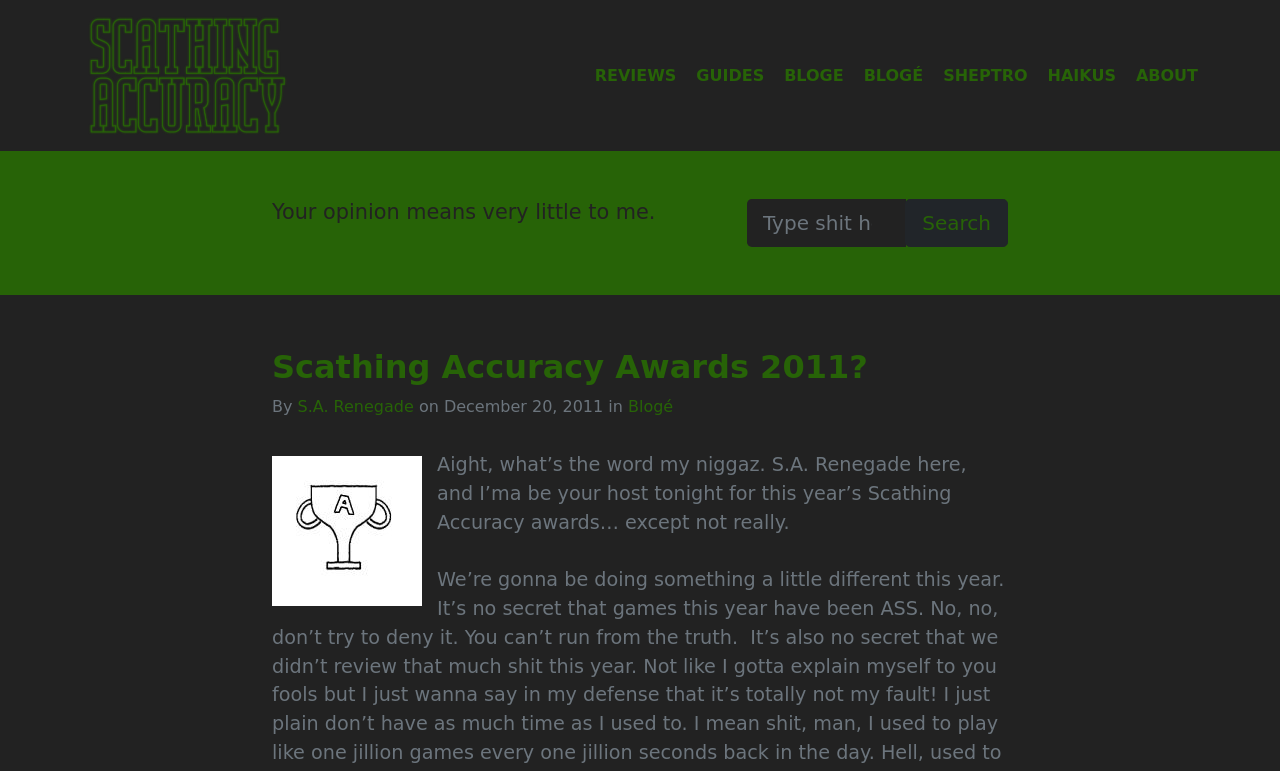Using the information from the screenshot, answer the following question thoroughly:
What is the date of the article?

I found the date by looking at the text 'on December 20, 2011 in' which is located below the heading 'Scathing Accuracy Awards 2011?'.